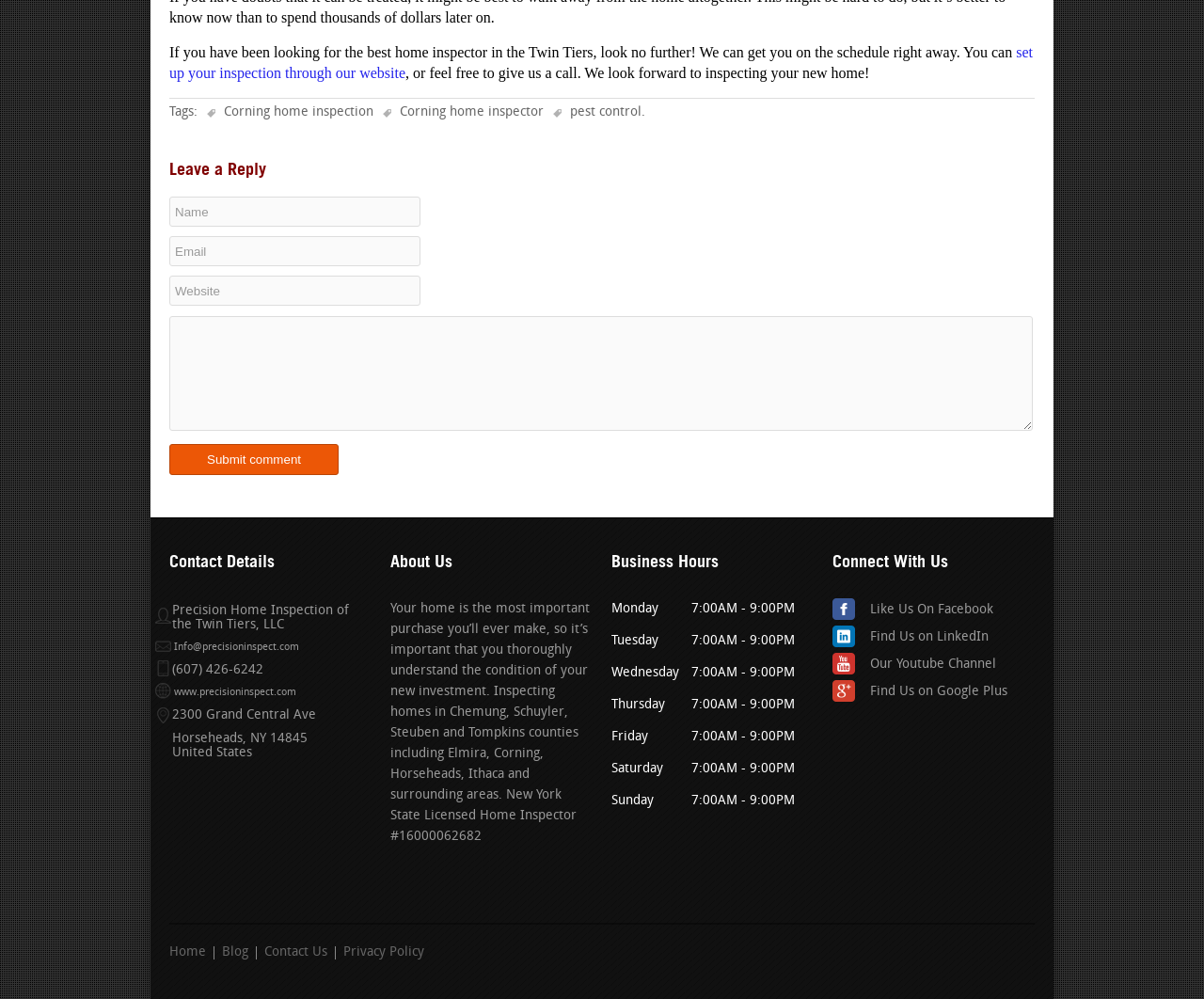What is the phone number?
We need a detailed and exhaustive answer to the question. Please elaborate.

I found the phone number by looking at the 'Contact Details' section, where it is listed as '(607) 426-6242'.